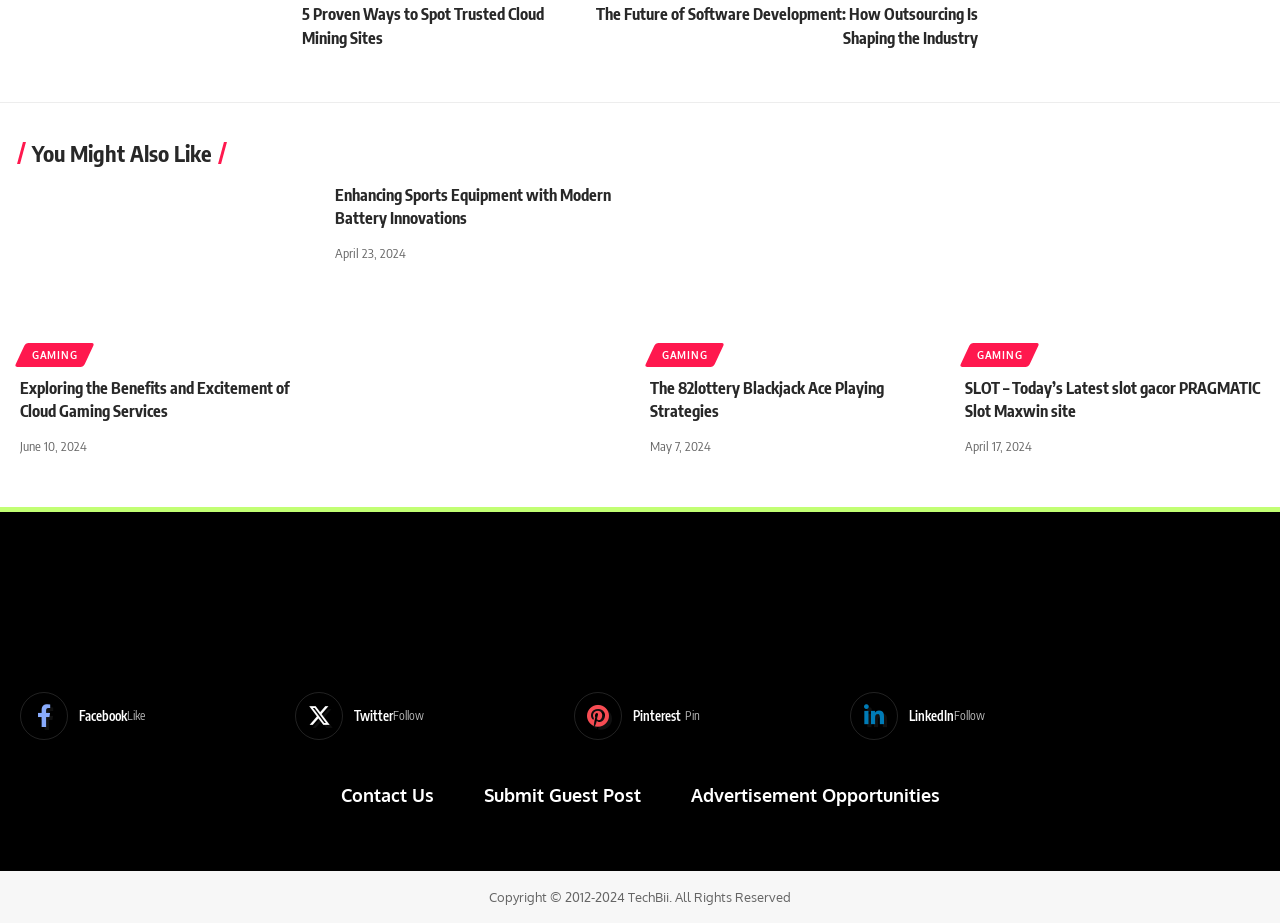Determine the bounding box coordinates for the area that should be clicked to carry out the following instruction: "Click on the link 'SLOT – Today’s Latest slot gacor PRAGMATIC Slot Maxwin site'".

[0.754, 0.409, 0.984, 0.456]